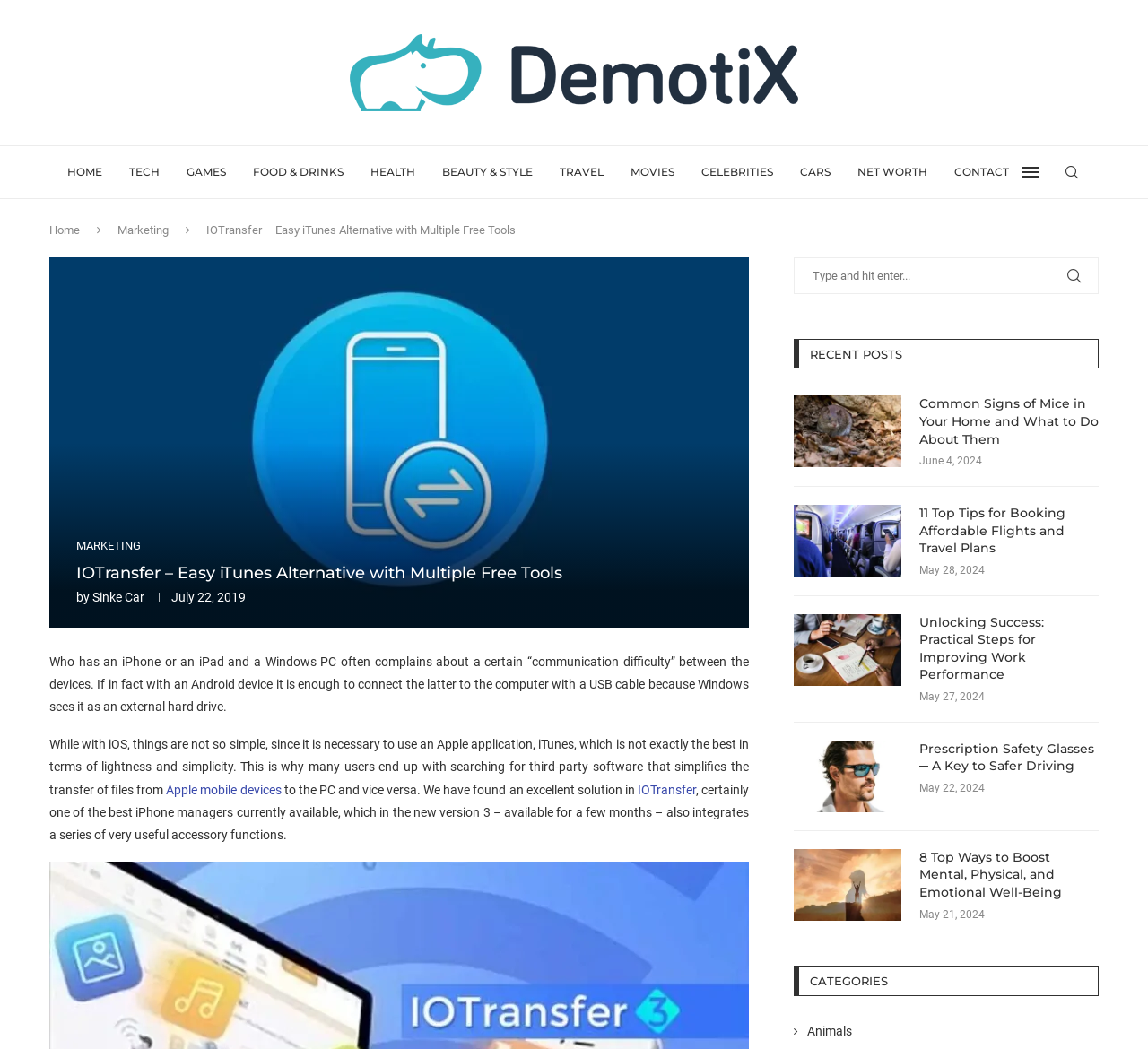Identify the bounding box coordinates for the UI element described by the following text: "Apple mobile devices". Provide the coordinates as four float numbers between 0 and 1, in the format [left, top, right, bottom].

[0.145, 0.746, 0.245, 0.759]